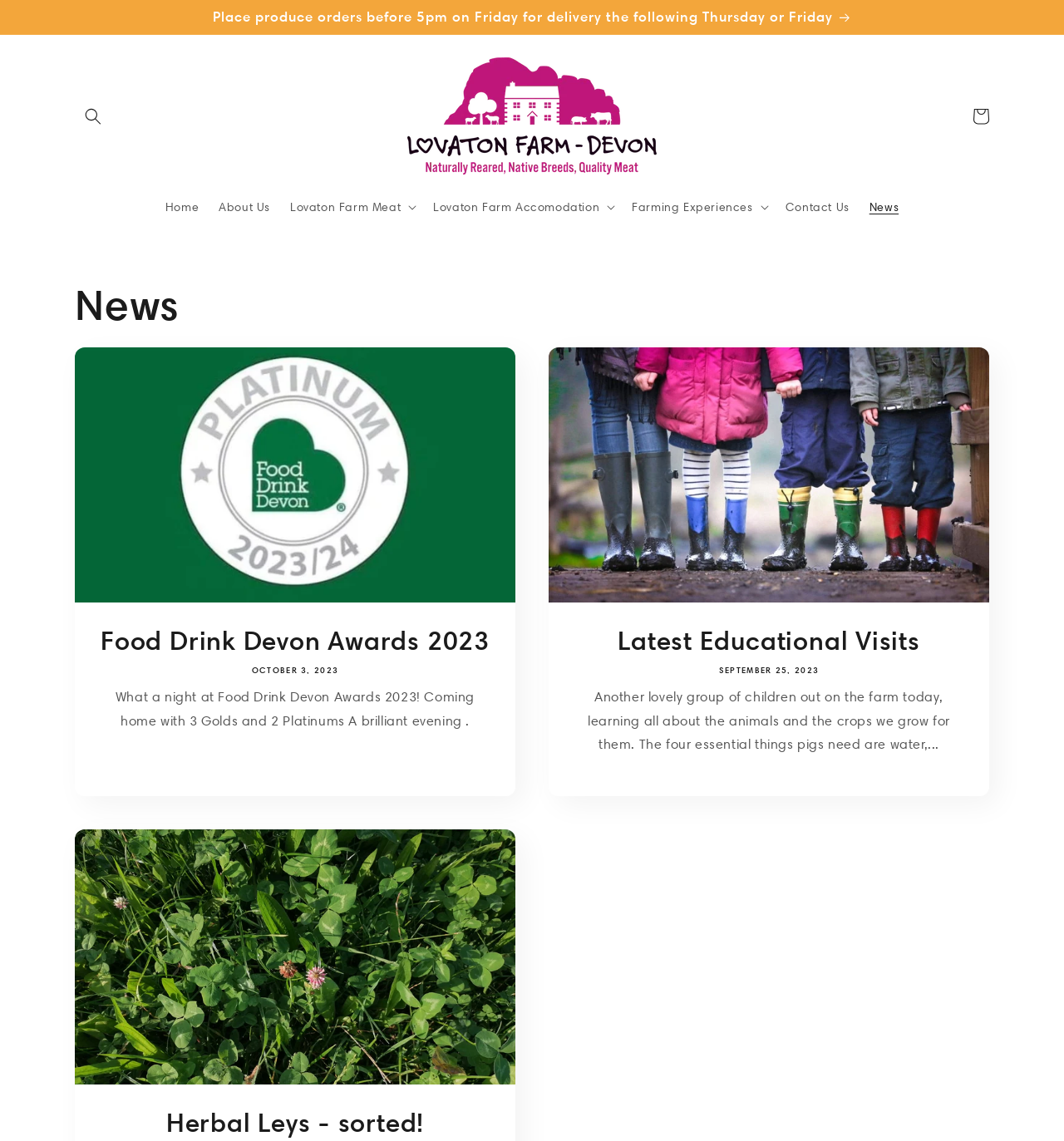Using the webpage screenshot, find the UI element described by parent_node: Home. Provide the bounding box coordinates in the format (top-left x, top-left y, bottom-right x, bottom-right y), ensuring all values are floating point numbers between 0 and 1.

[0.377, 0.045, 0.623, 0.159]